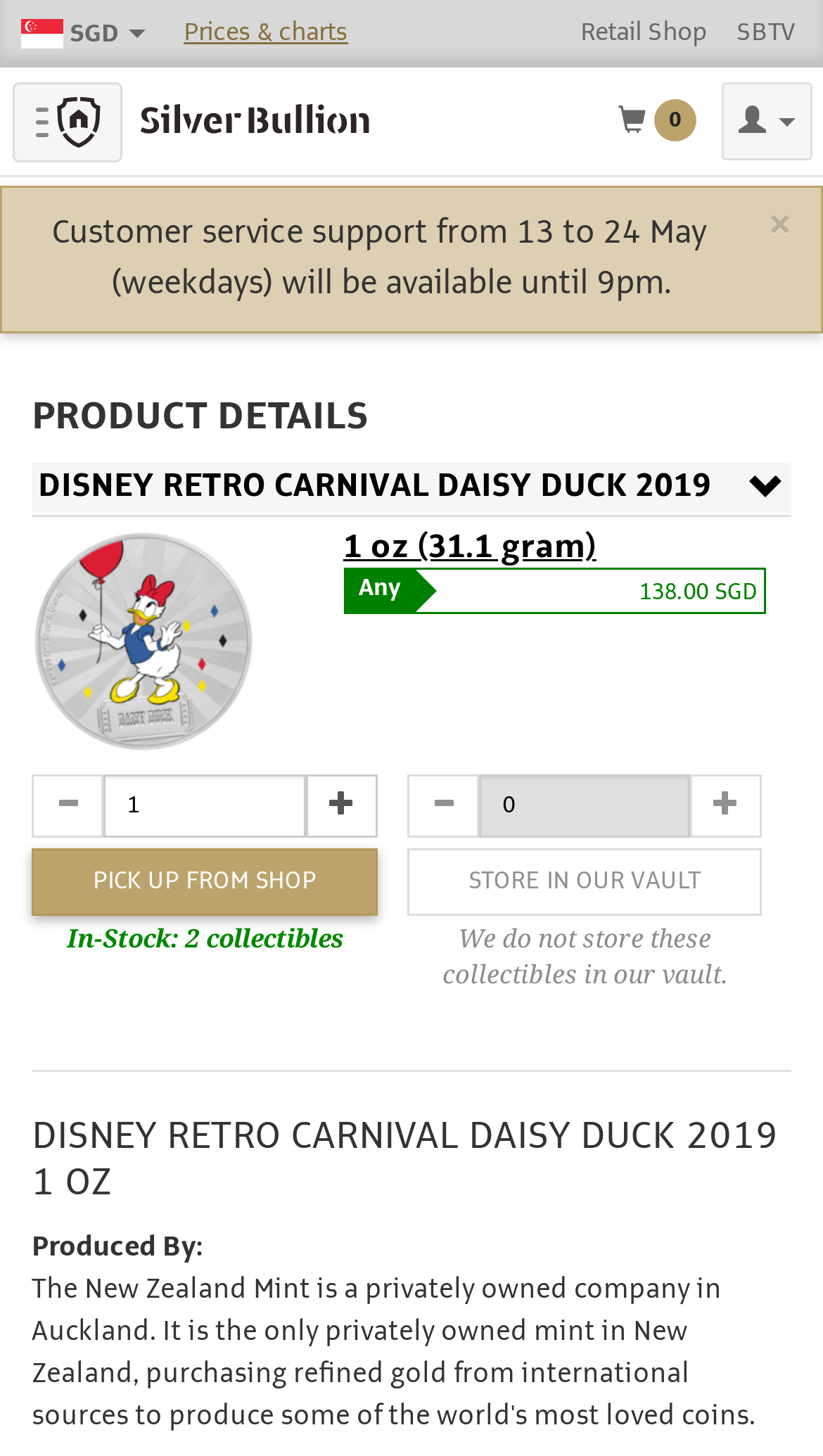Extract the primary headline from the webpage and present its text.

DISNEY RETRO CARNIVAL DAISY DUCK 2019 1 OZ